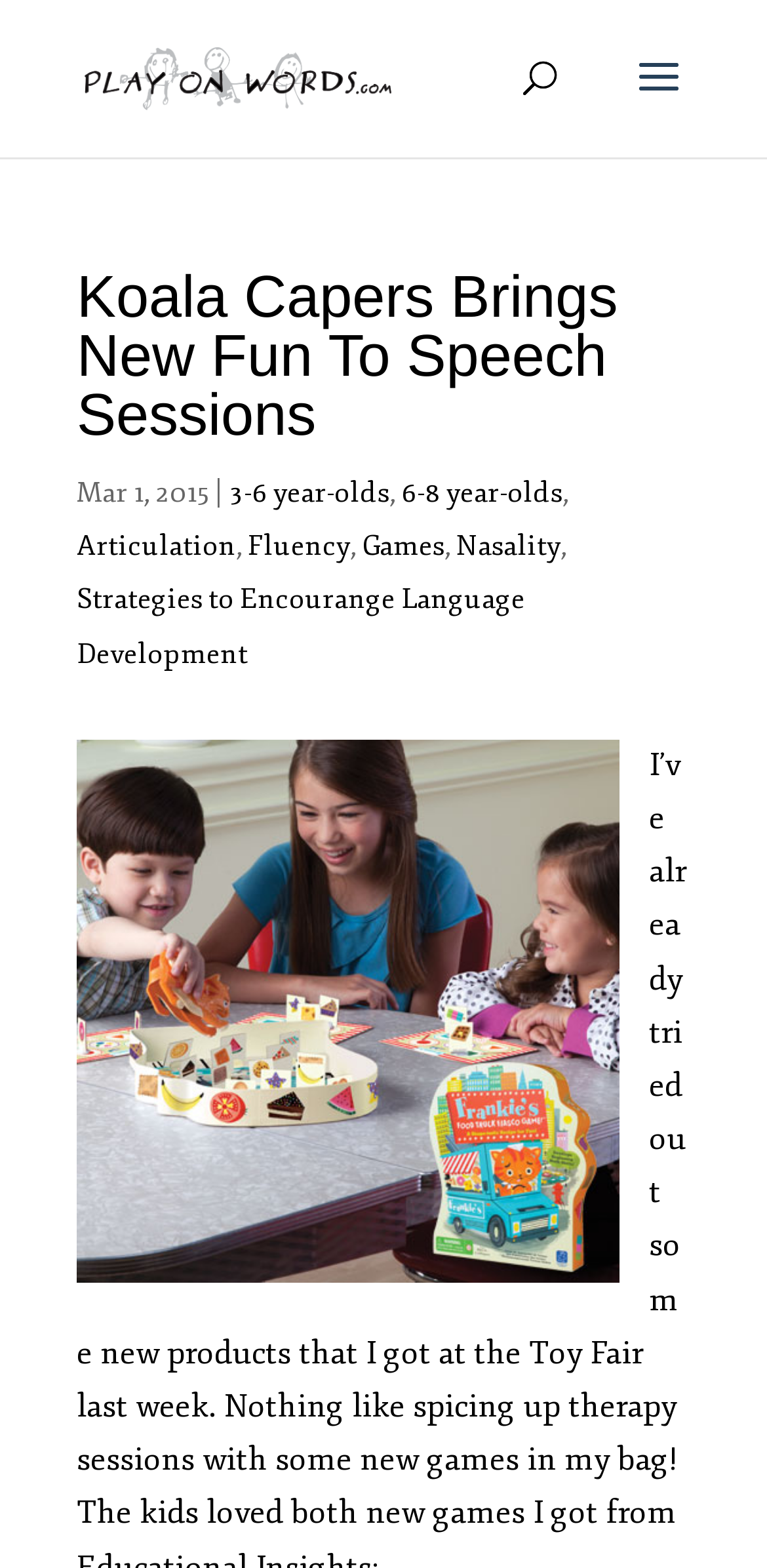Given the element description: "alt="Play on Words"", predict the bounding box coordinates of the UI element it refers to, using four float numbers between 0 and 1, i.e., [left, top, right, bottom].

[0.111, 0.039, 0.511, 0.061]